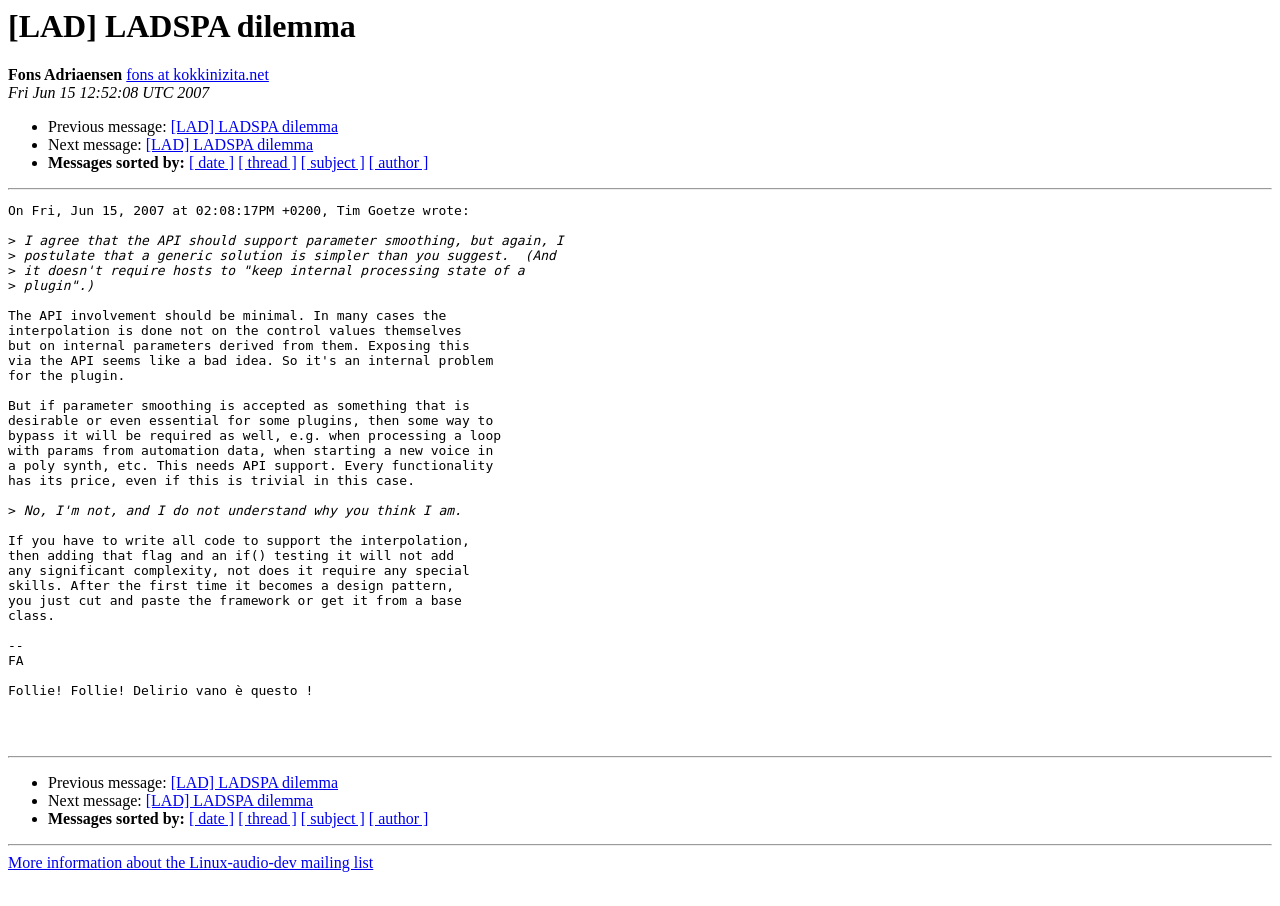Who is the author of the message?
Please give a detailed answer to the question using the information shown in the image.

The author of the message can be found by looking at the static text element 'Fons Adriaensen' which is located above the timestamp 'Fri Jun 15 12:52:08 UTC 2007'.